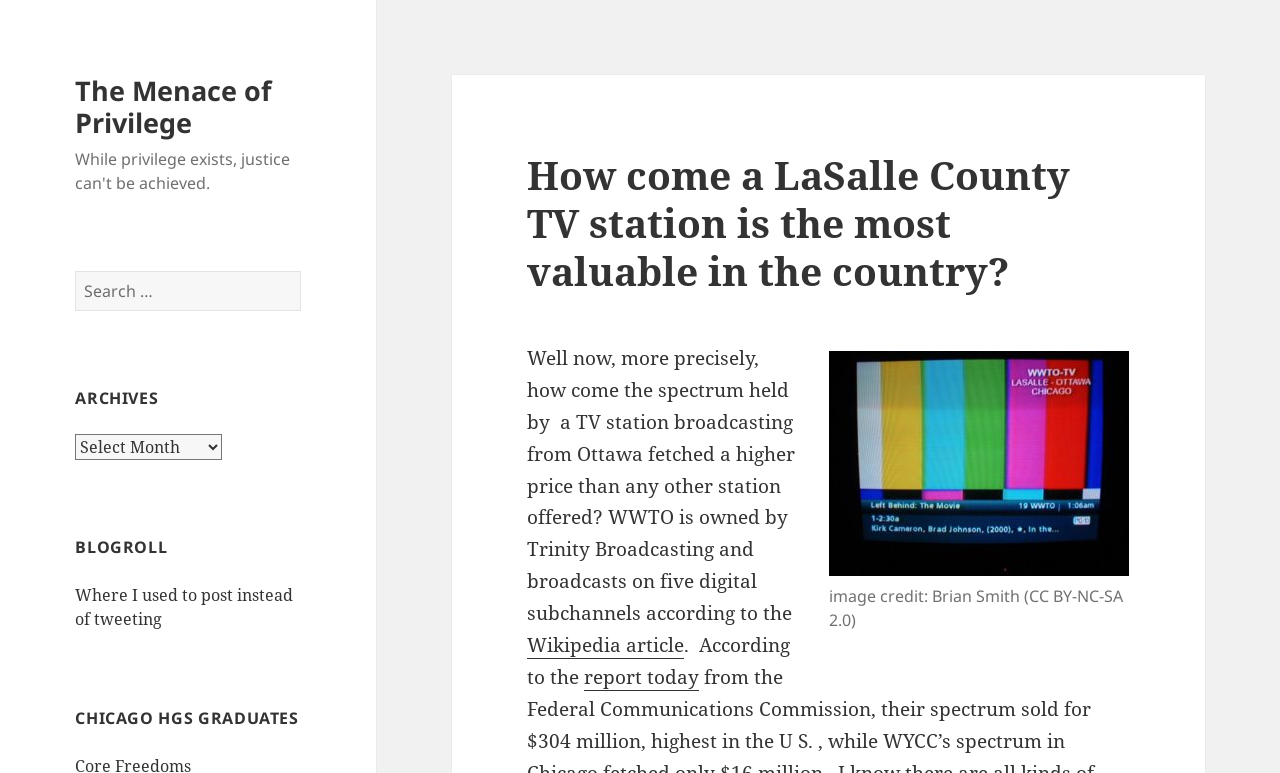Your task is to find and give the main heading text of the webpage.

How come a LaSalle County TV station is the most valuable in the country?